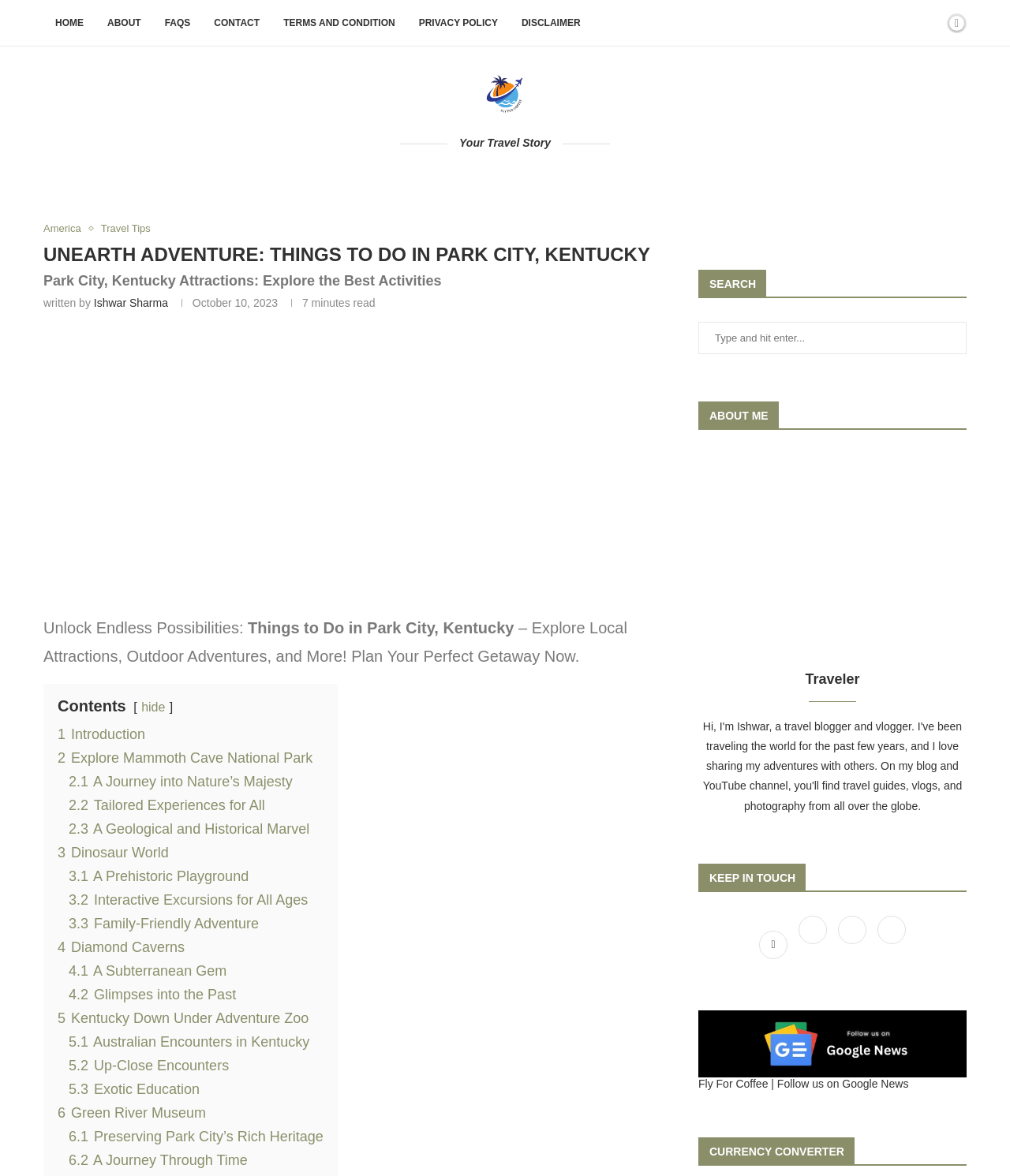Ascertain the bounding box coordinates for the UI element detailed here: "hide". The coordinates should be provided as [left, top, right, bottom] with each value being a float between 0 and 1.

[0.14, 0.596, 0.164, 0.607]